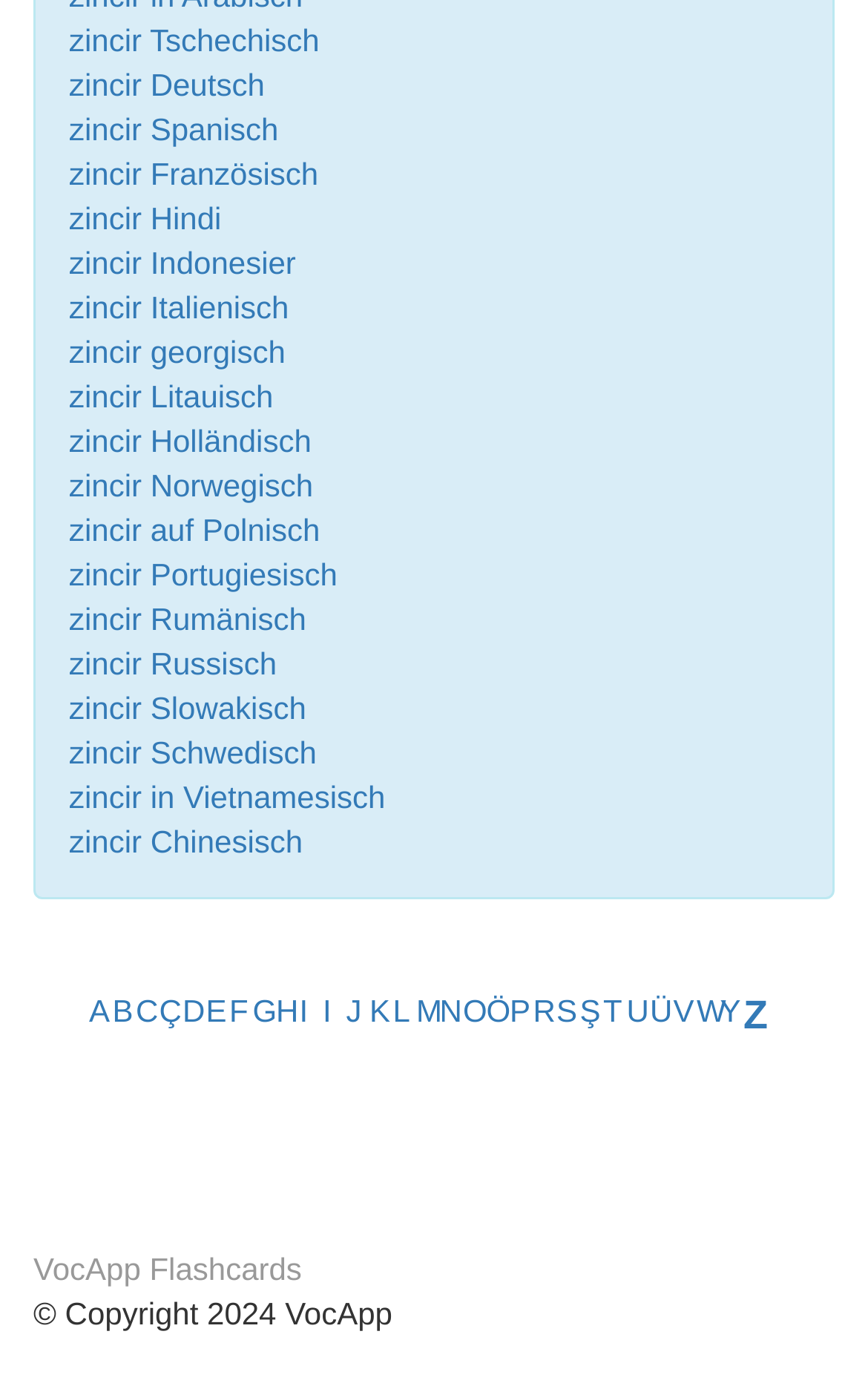Determine the bounding box for the described UI element: "M".

[0.479, 0.716, 0.509, 0.742]